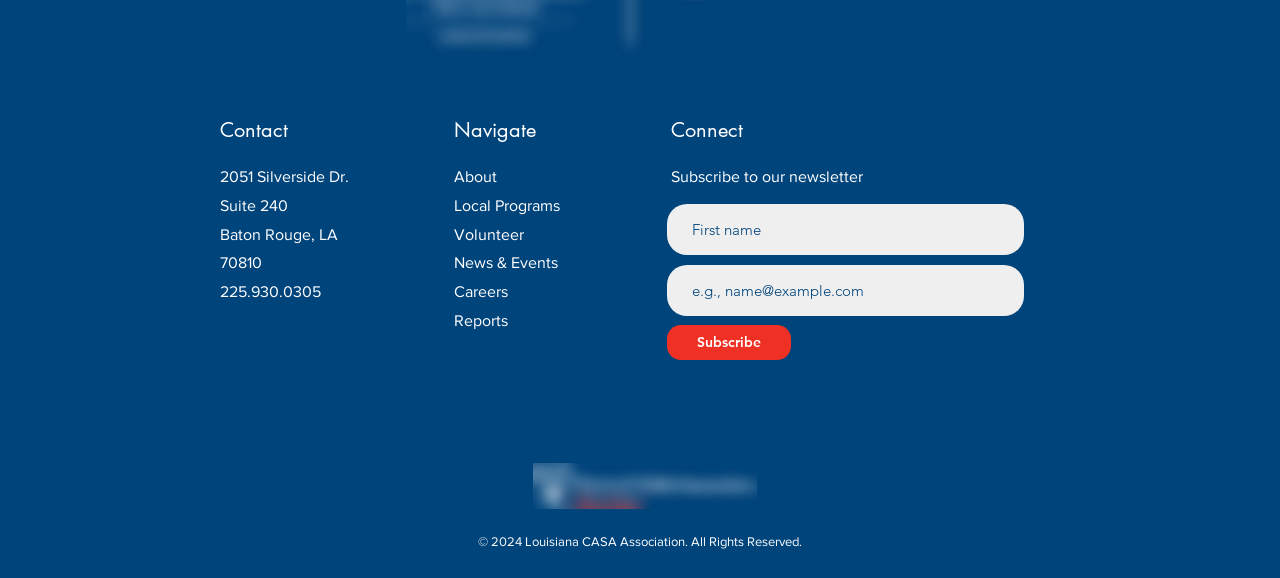How many social media links are available?
From the details in the image, provide a complete and detailed answer to the question.

I counted the number of link elements under the 'Social Bar' list, which are 'Facebook', 'Instagram', and 'LinkedIn', totaling 3 social media links.